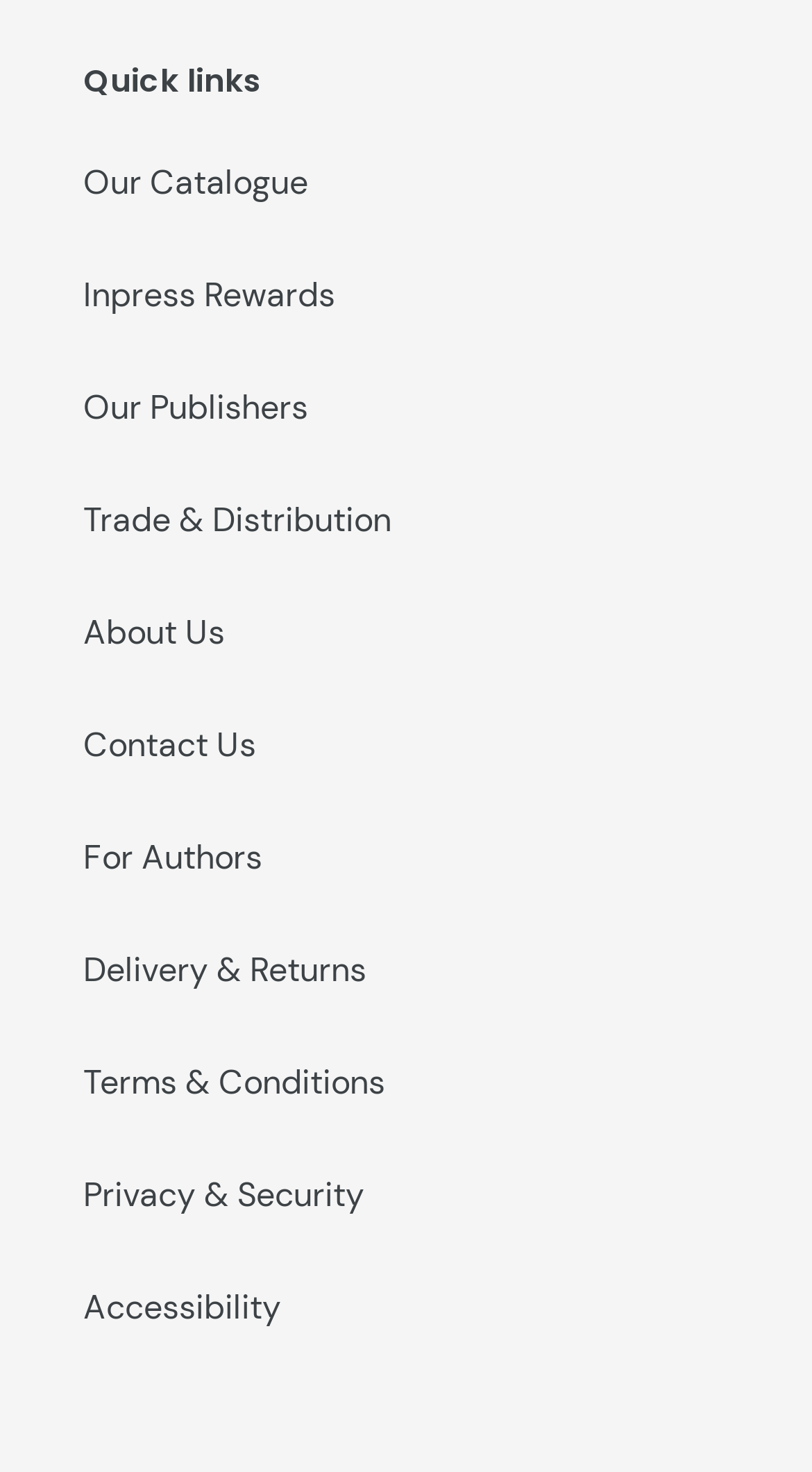Specify the bounding box coordinates of the element's area that should be clicked to execute the given instruction: "Contact us". The coordinates should be four float numbers between 0 and 1, i.e., [left, top, right, bottom].

[0.103, 0.491, 0.315, 0.521]